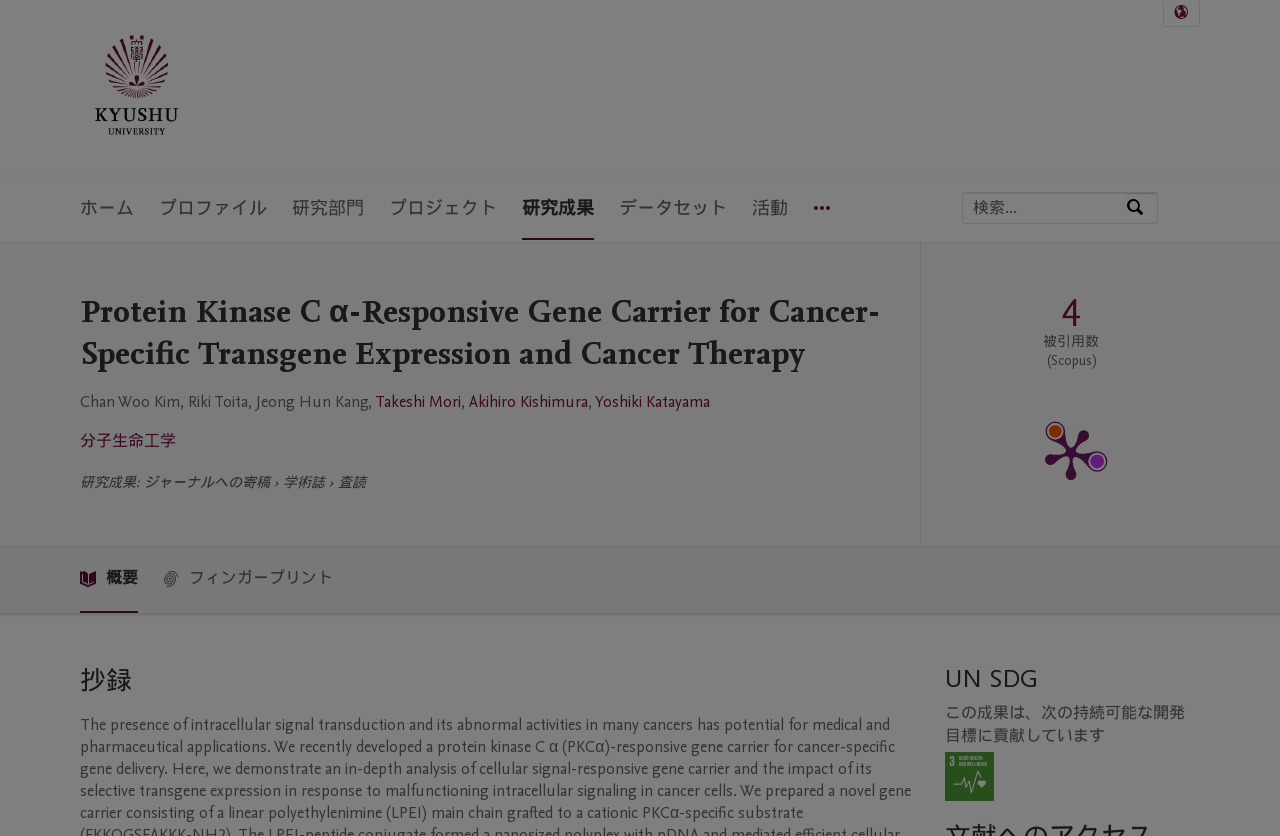Identify the bounding box coordinates of the element to click to follow this instruction: 'Search for a keyword'. Ensure the coordinates are four float values between 0 and 1, provided as [left, top, right, bottom].

[0.879, 0.23, 0.904, 0.266]